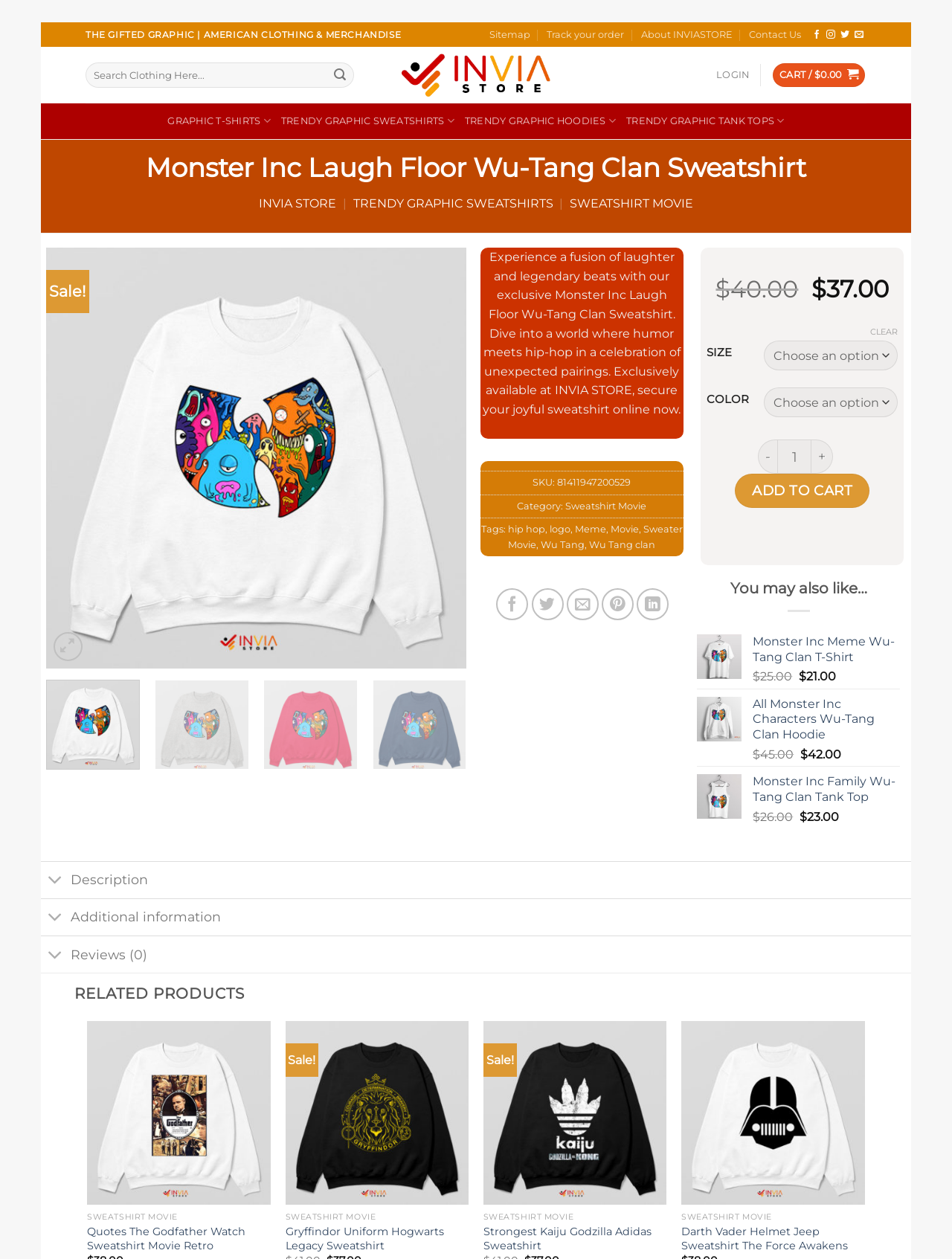What is the original price of the sweatshirt?
Please respond to the question with as much detail as possible.

I found the answer by looking at the static text element on the webpage, which says 'Original price was: $40.00.'. This indicates that the original price of the sweatshirt was $40.00.